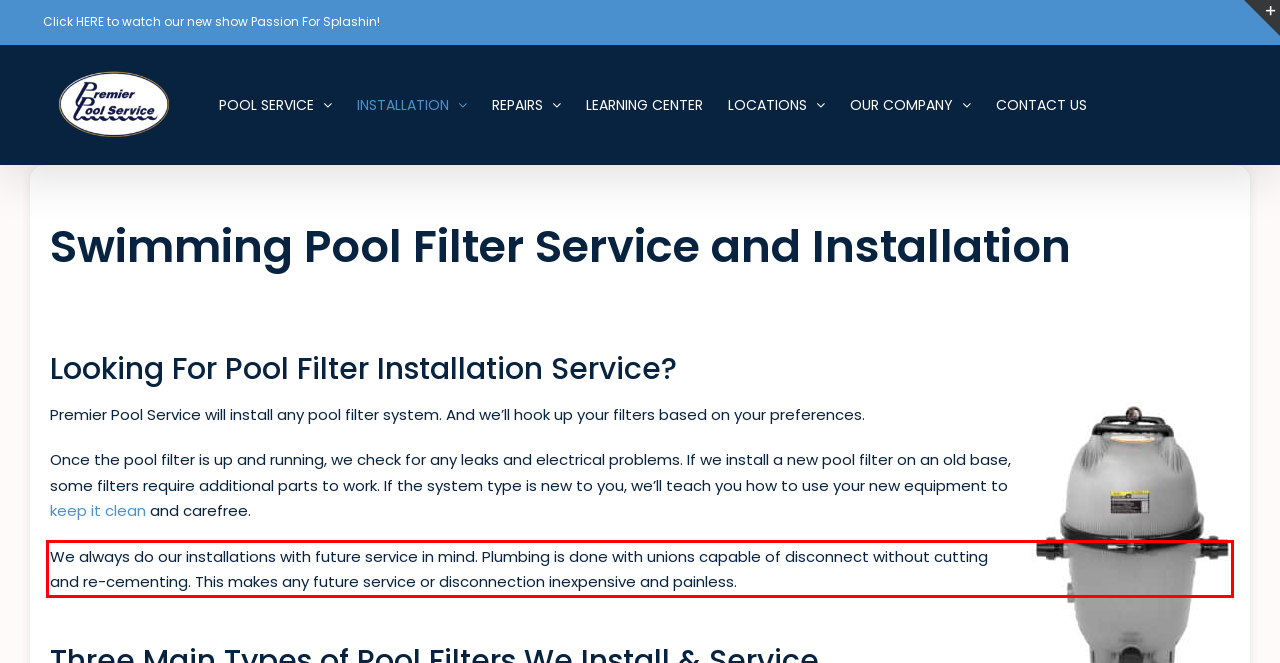Observe the screenshot of the webpage, locate the red bounding box, and extract the text content within it.

We always do our installations with future service in mind. Plumbing is done with unions capable of disconnect without cutting and re-cementing. This makes any future service or disconnection inexpensive and painless.